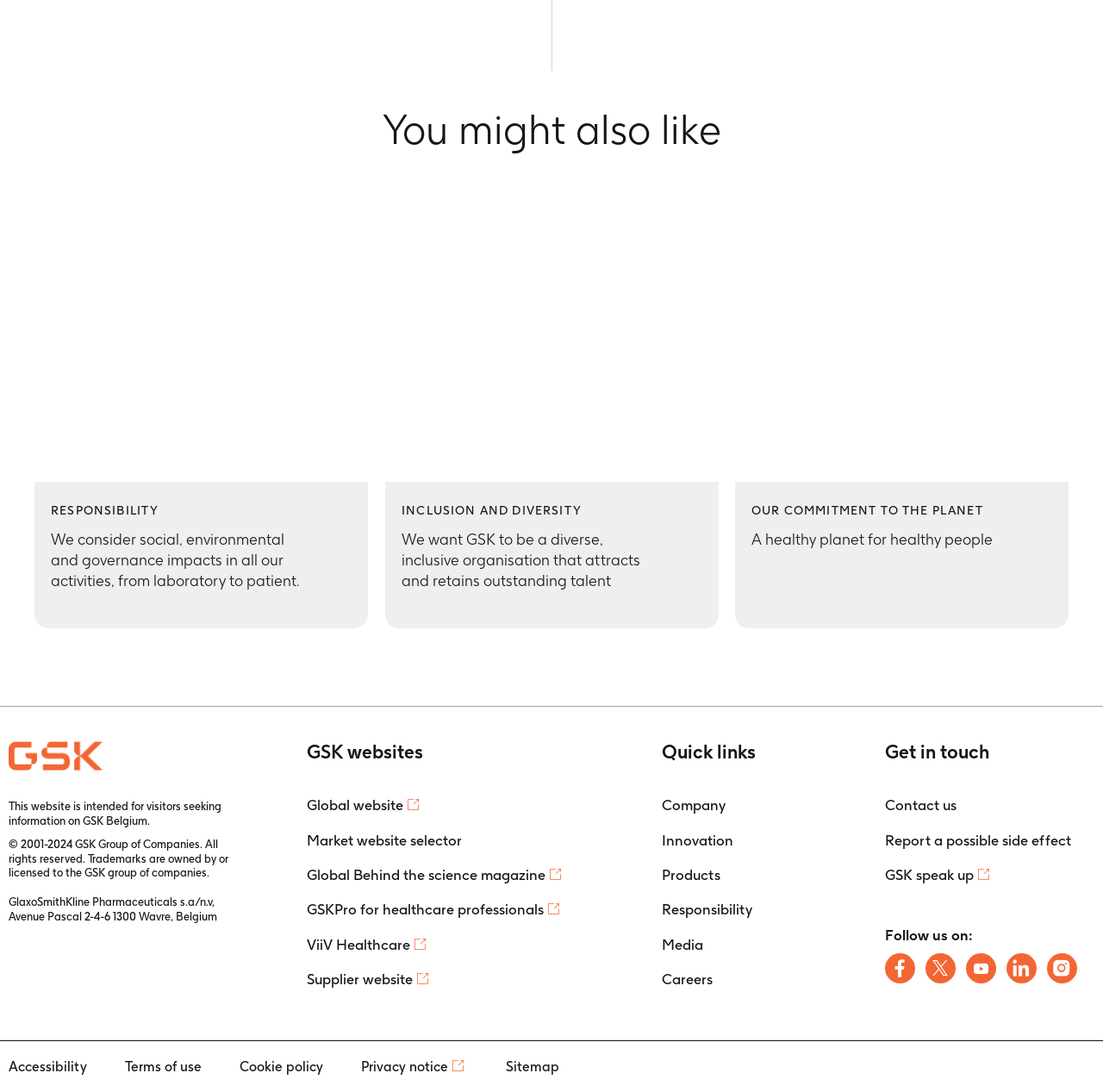Pinpoint the bounding box coordinates of the clickable area needed to execute the instruction: "Follow GSK on LinkedIn". The coordinates should be specified as four float numbers between 0 and 1, i.e., [left, top, right, bottom].

[0.912, 0.873, 0.94, 0.9]